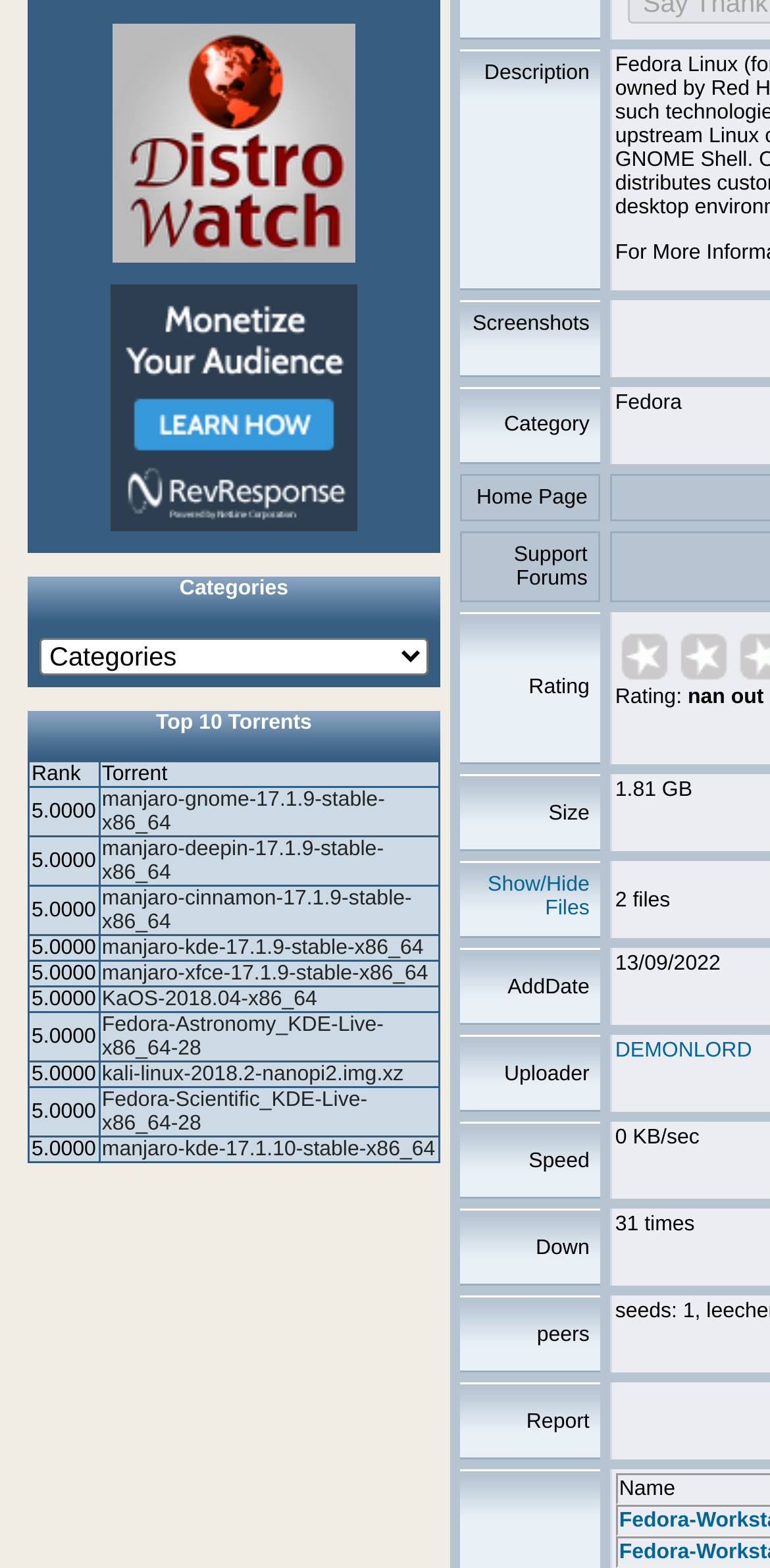Identify the bounding box coordinates of the clickable region to carry out the given instruction: "Select a category".

[0.051, 0.406, 0.556, 0.43]